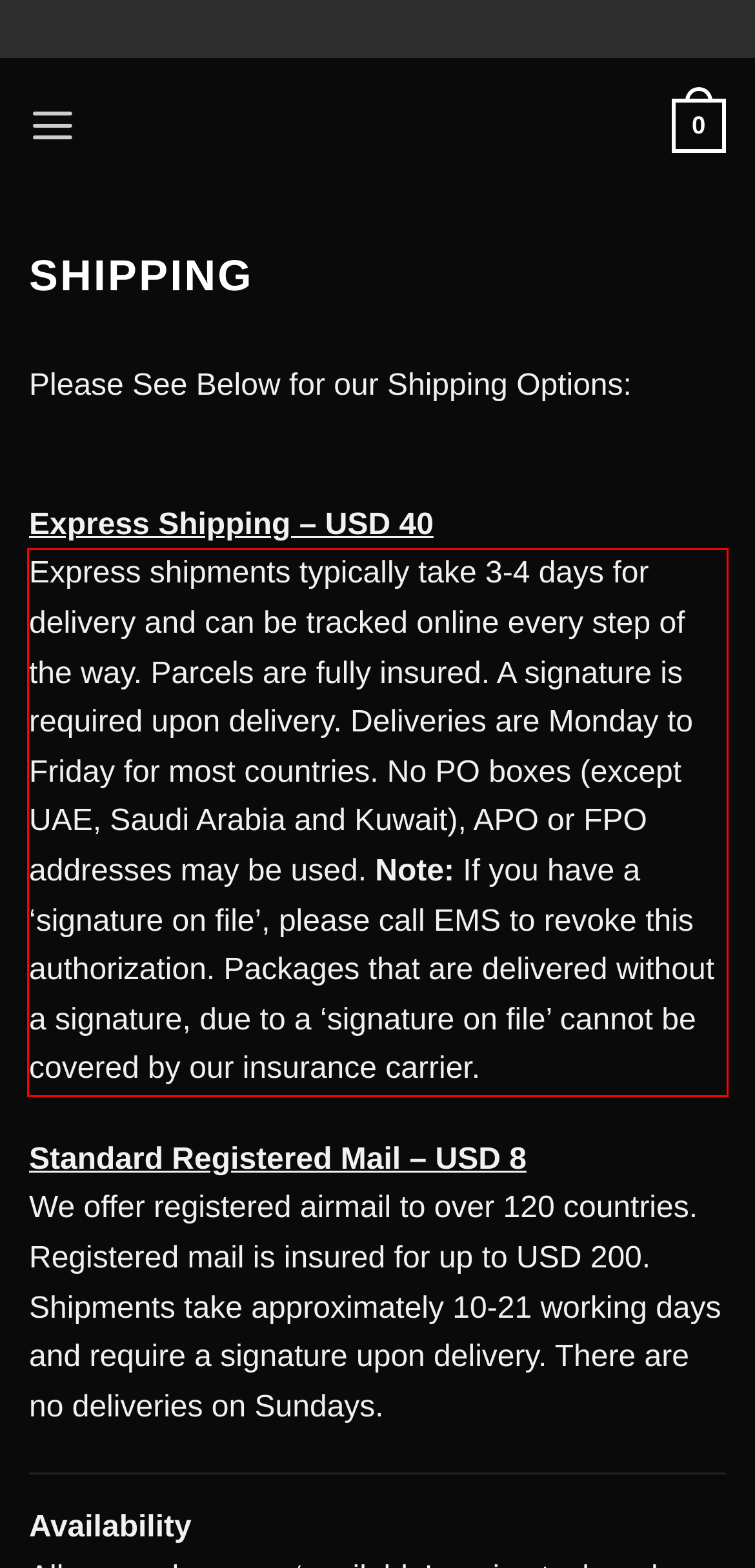Please perform OCR on the text within the red rectangle in the webpage screenshot and return the text content.

Express shipments typically take 3-4 days for delivery and can be tracked online every step of the way. Parcels are fully insured. A signature is required upon delivery. Deliveries are Monday to Friday for most countries. No PO boxes (except UAE, Saudi Arabia and Kuwait), APO or FPO addresses may be used. Note: If you have a ‘signature on file’, please call EMS to revoke this authorization. Packages that are delivered without a signature, due to a ‘signature on file’ cannot be covered by our insurance carrier.